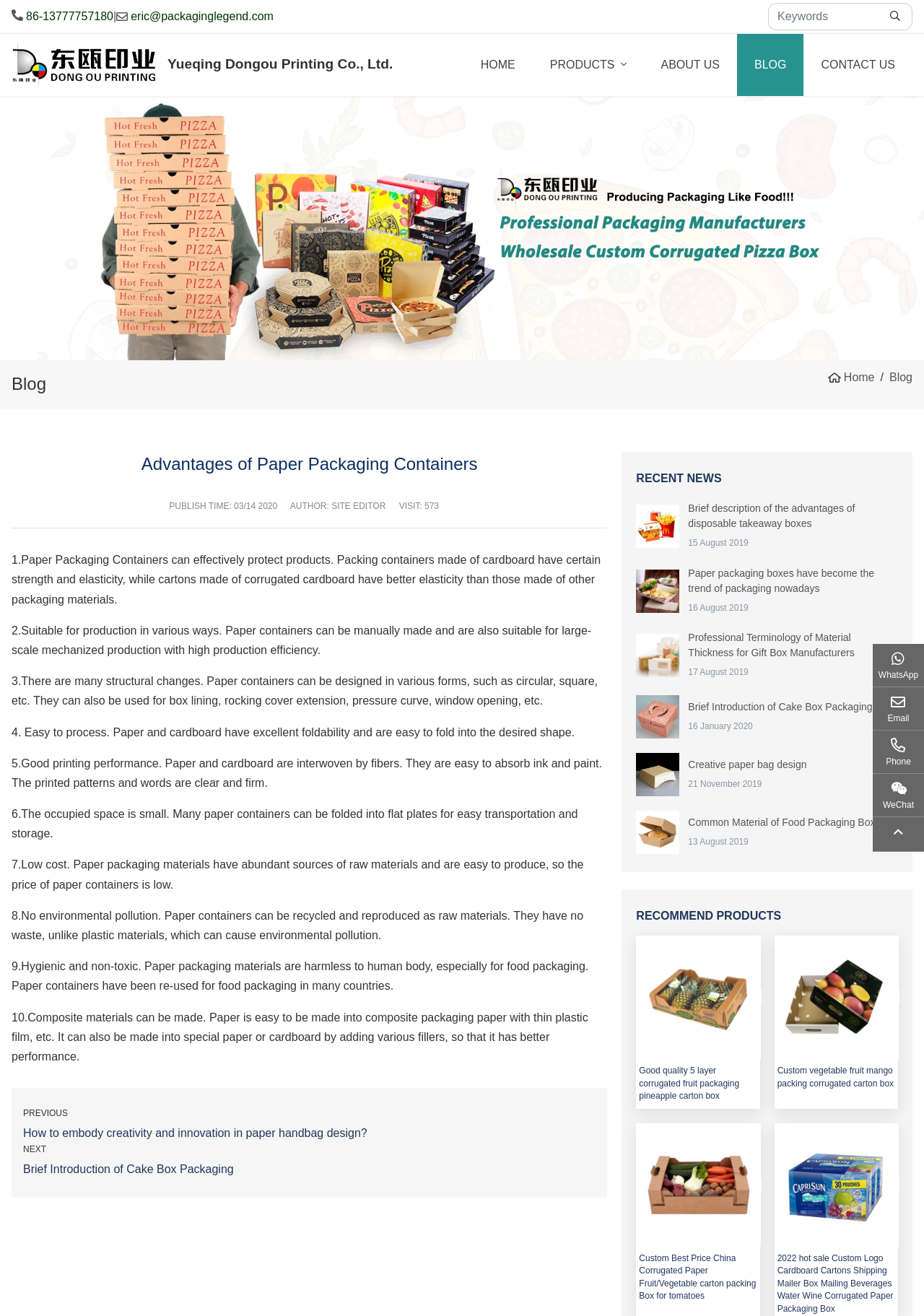What is the publish time of the article 'Advantages of Paper Packaging Containers'?
Use the image to answer the question with a single word or phrase.

03/14 2020